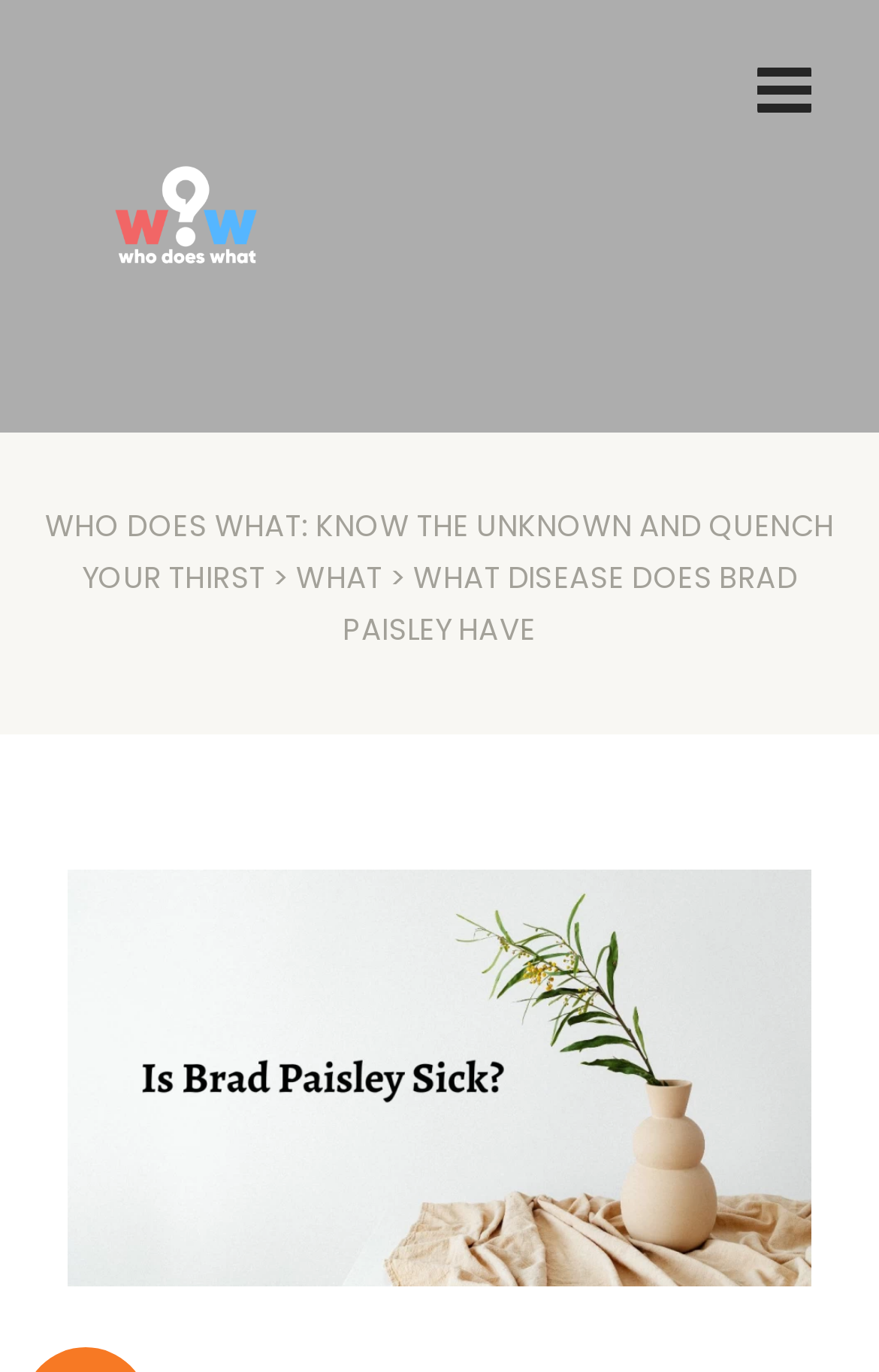Identify and provide the main heading of the webpage.

What Disease Does Brad Paisley Have